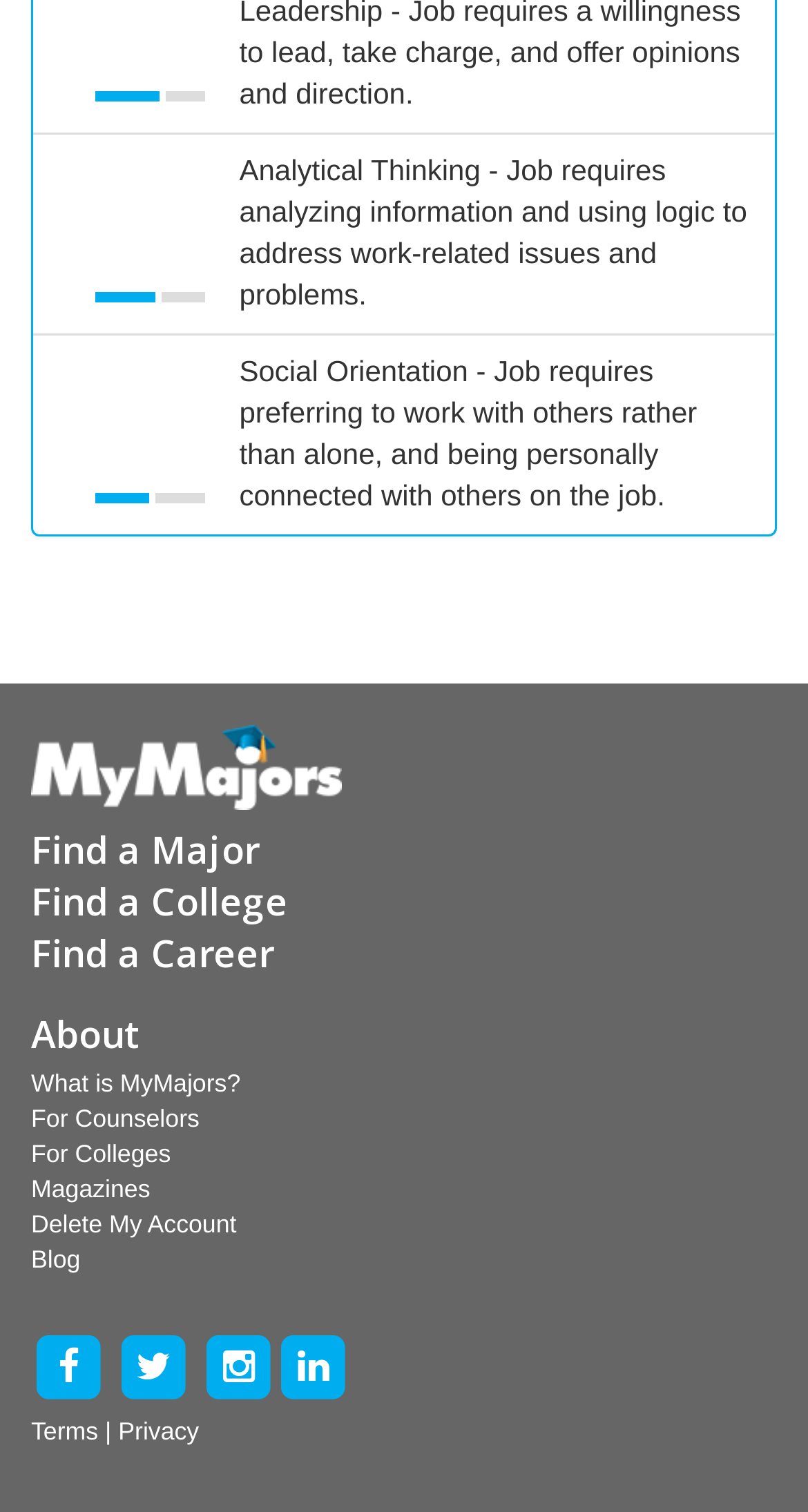For the following element description, predict the bounding box coordinates in the format (top-left x, top-left y, bottom-right x, bottom-right y). All values should be floating point numbers between 0 and 1. Description: About

[0.038, 0.668, 0.174, 0.7]